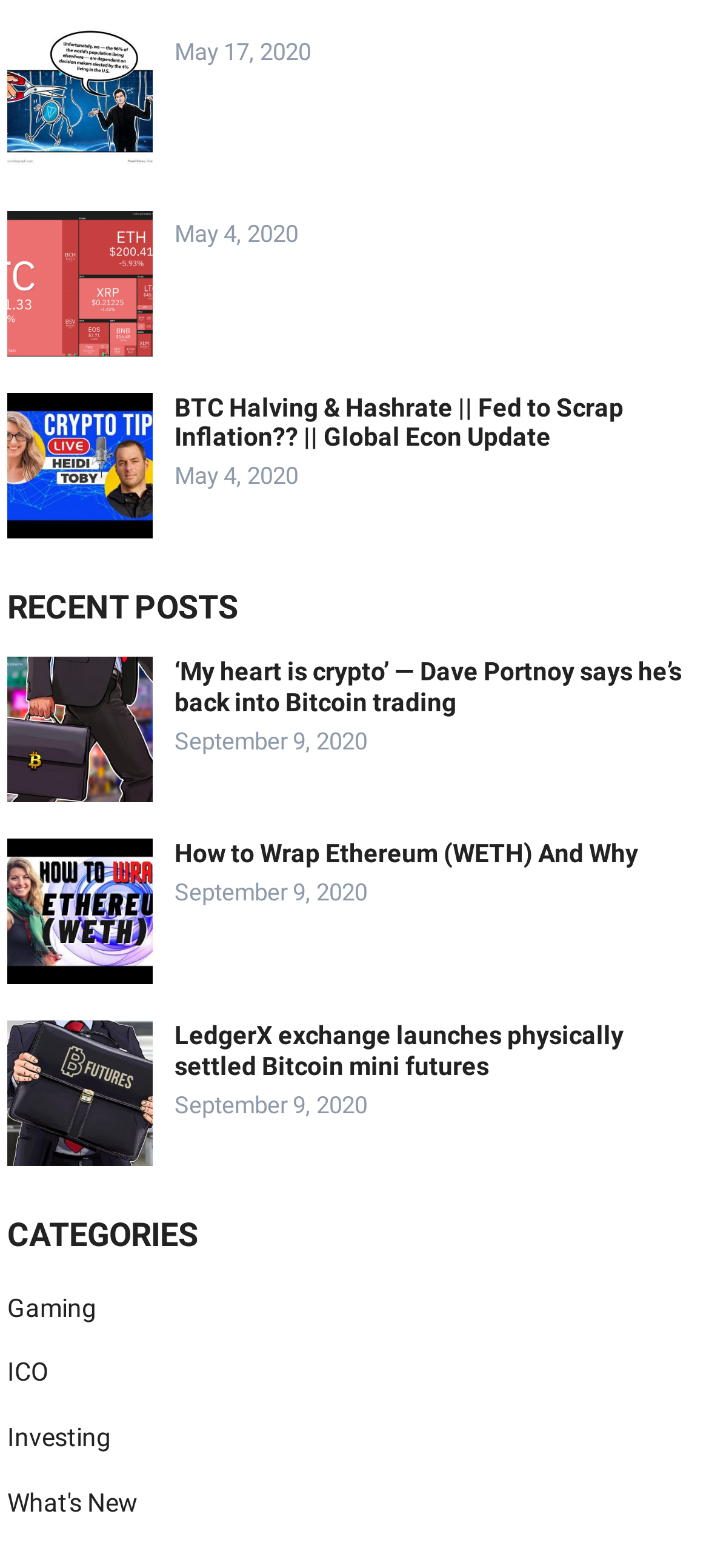Please identify the bounding box coordinates of the region to click in order to complete the given instruction: "view January 2007". The coordinates should be four float numbers between 0 and 1, i.e., [left, top, right, bottom].

None